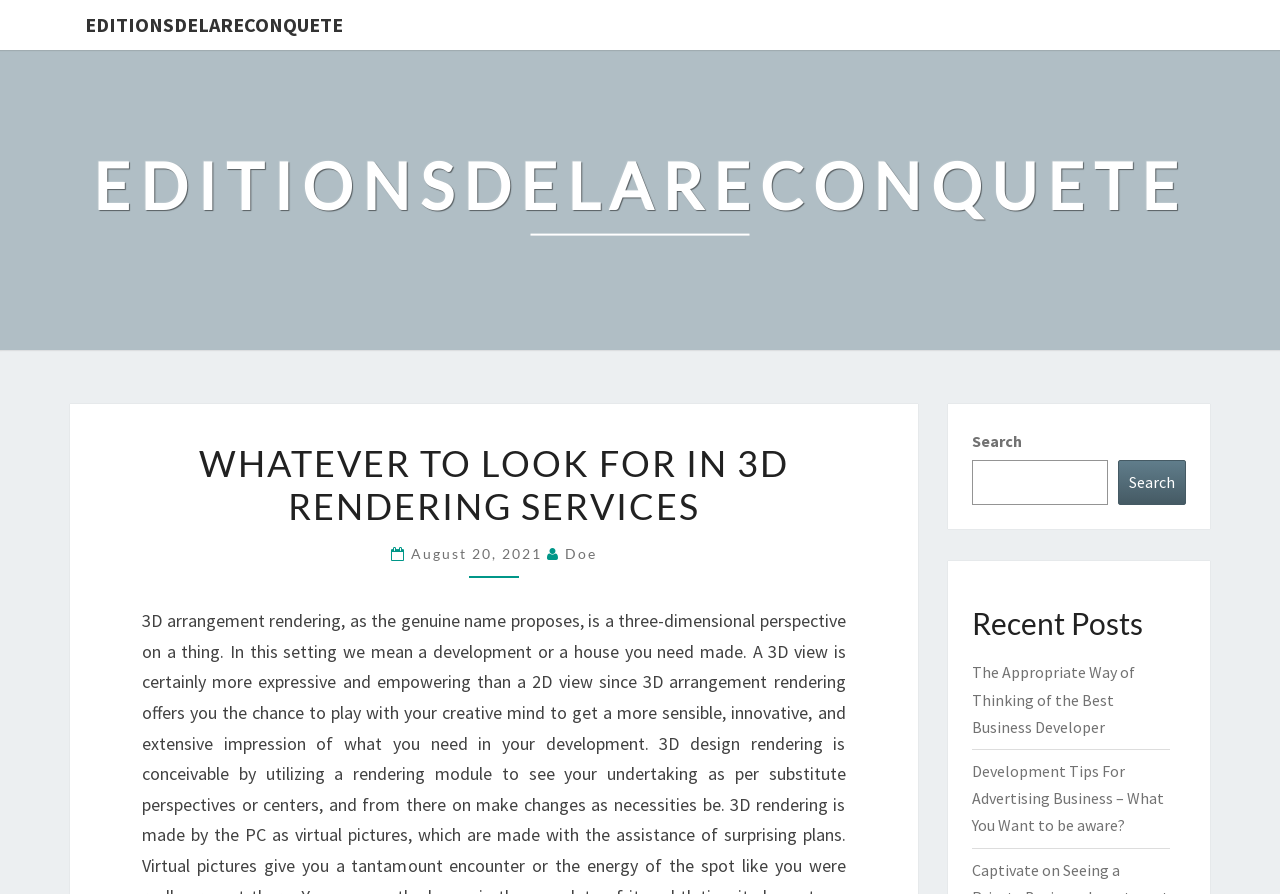Could you locate the bounding box coordinates for the section that should be clicked to accomplish this task: "go to EDITIONSDELARECONQUETE homepage".

[0.055, 0.0, 0.28, 0.056]